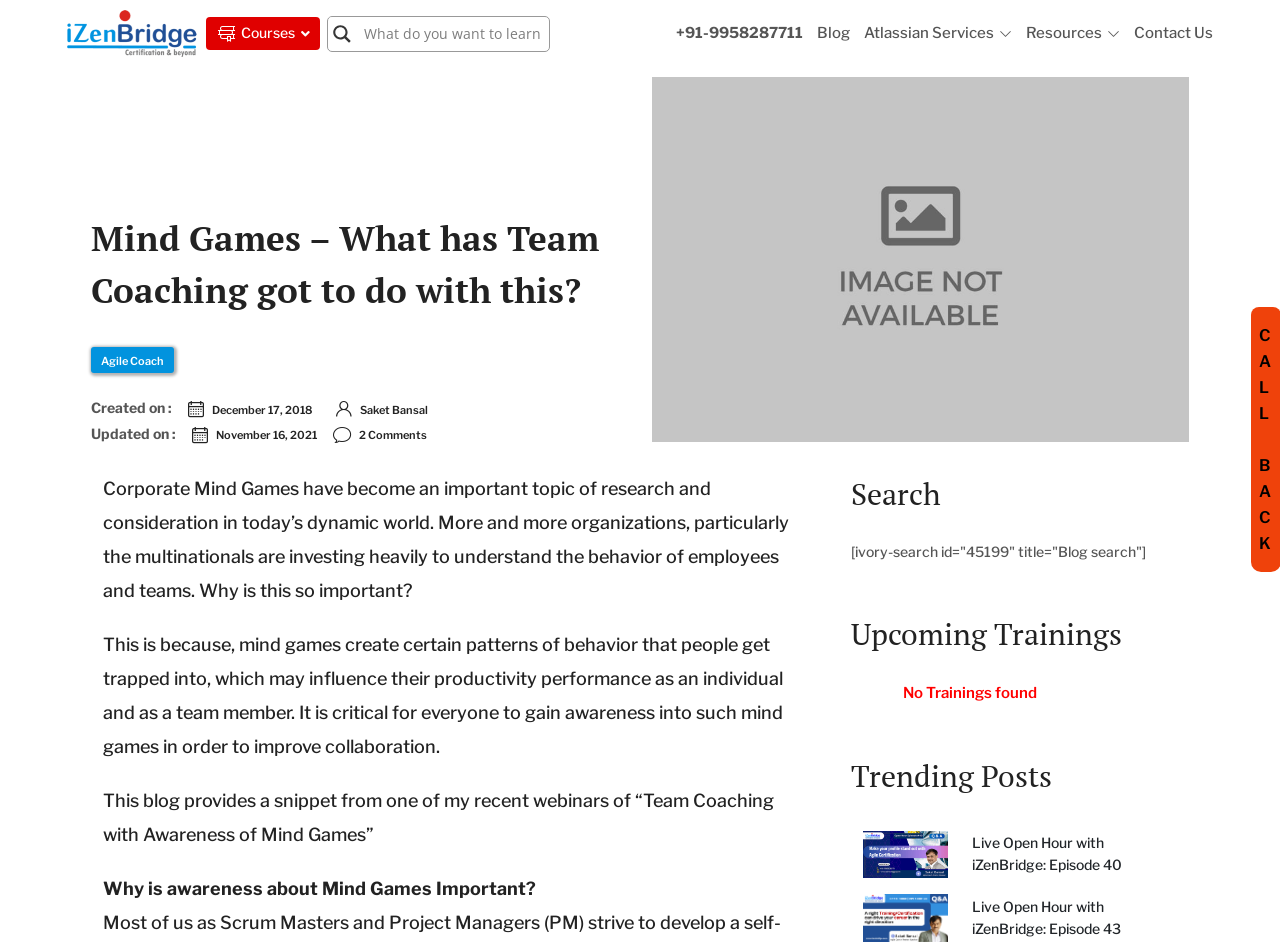Provide an in-depth description of the elements and layout of the webpage.

This webpage is about "Mind Games" and its relation to team coaching. At the top left, there is a logo of "iZenBridge" with a link to the website. Next to it, there is a navigation menu with links to "Courses", "Blog", "Atlassian Services", "Resources", and "Contact Us". 

On the right side of the top section, there is a search form with a search box and an autocomplete input. Below the navigation menu, there is a heading that reads "Mind Games – What has Team Coaching got to do with this?" followed by some metadata about the article, including the author's name, creation date, and update date.

The main content of the webpage is divided into several sections. The first section discusses the importance of understanding "Mind Games" in the corporate world, with a brief introduction to the topic. Below this section, there is an image that takes up most of the width of the page.

The next section is about the importance of awareness about "Mind Games", followed by a snippet from a webinar on "Team Coaching with Awareness of Mind Games". 

On the right side of the page, there are three sections: "Search", "Upcoming Trainings", and "Trending Posts". The "Search" section has a heading and a search box. The "Upcoming Trainings" section currently shows "No Trainings found". The "Trending Posts" section lists two links to blog posts, "Live Open Hour with iZenBridge: Episode 40" and "Live Open Hour with iZenBridge: Episode 43".

At the bottom right corner of the page, there are several single-letter texts, possibly representing some kind of rating or evaluation system.